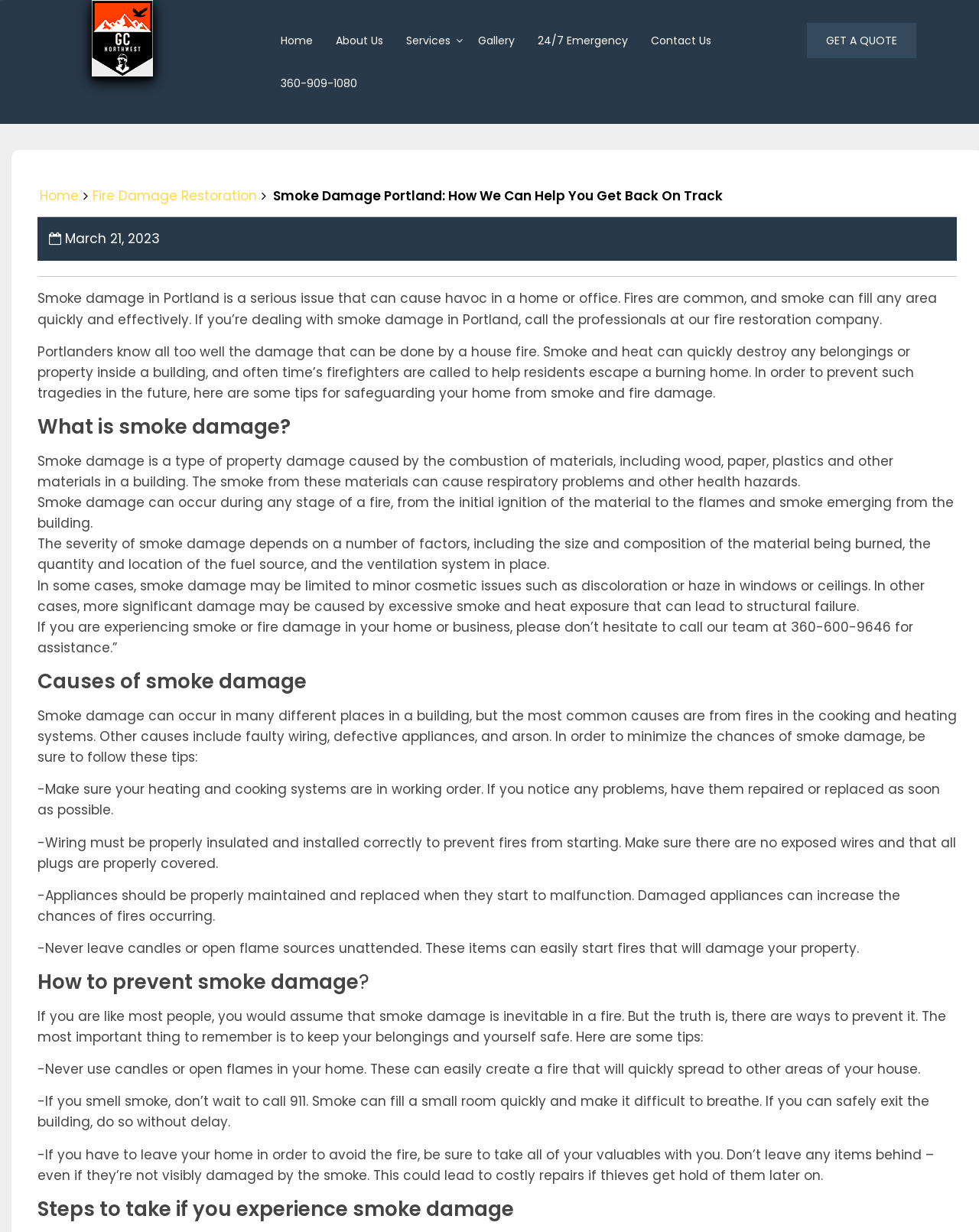Respond with a single word or phrase for the following question: 
Why is it important to maintain your heating and cooking systems?

To prevent fires